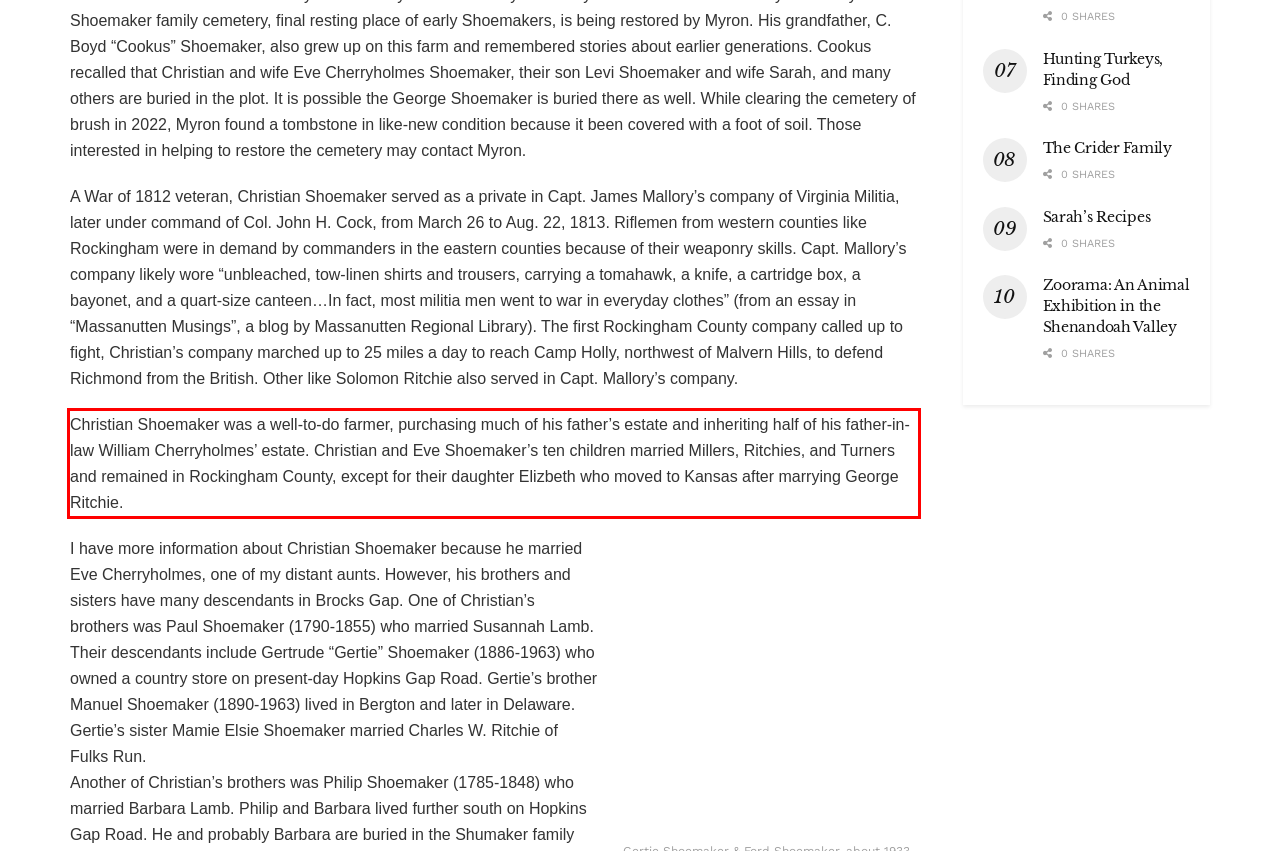You are presented with a webpage screenshot featuring a red bounding box. Perform OCR on the text inside the red bounding box and extract the content.

Christian Shoemaker was a well-to-do farmer, purchasing much of his father’s estate and inheriting half of his father-in-law William Cherryholmes’ estate. Christian and Eve Shoemaker’s ten children married Millers, Ritchies, and Turners and remained in Rockingham County, except for their daughter Elizbeth who moved to Kansas after marrying George Ritchie.